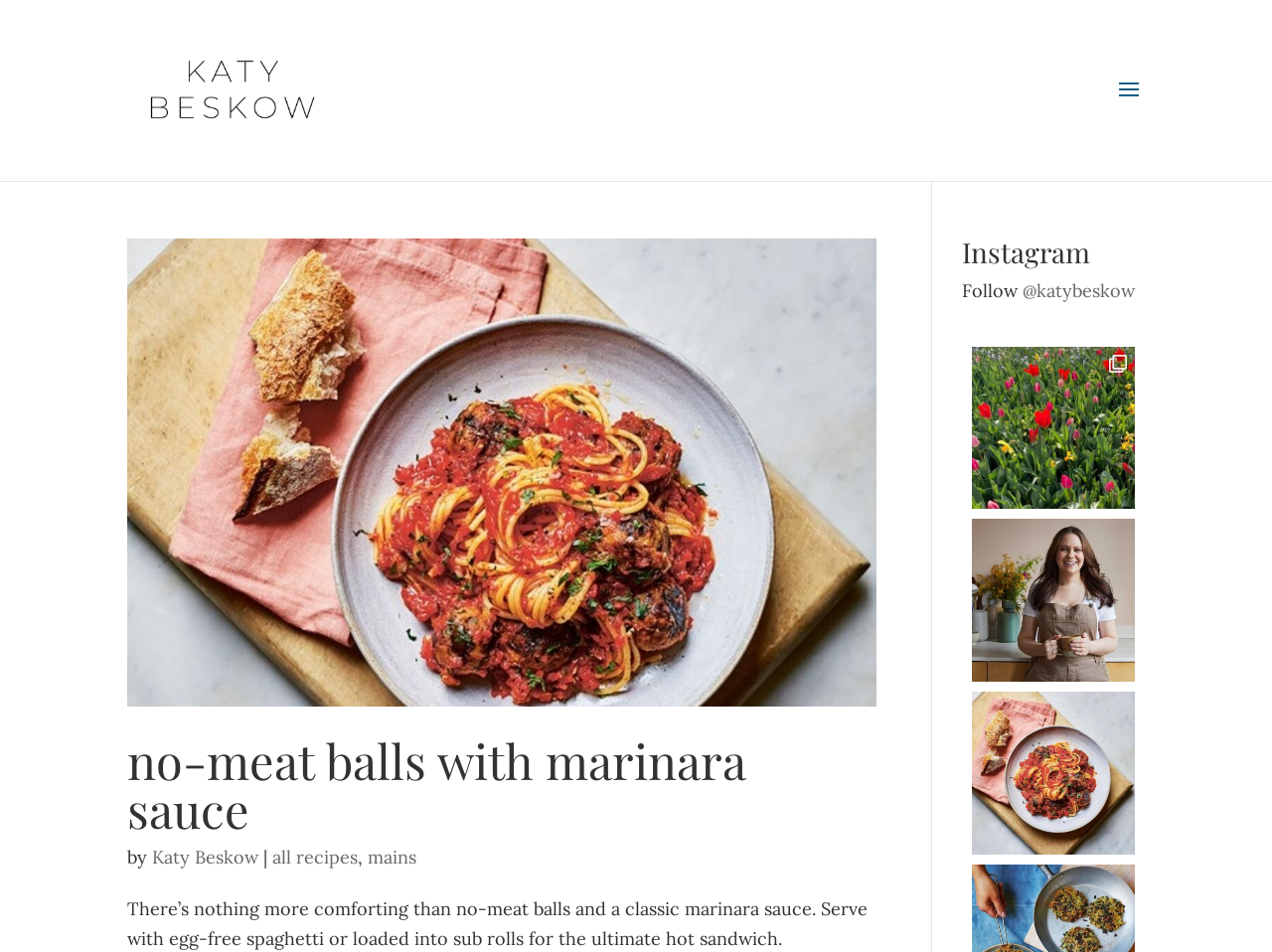Could you locate the bounding box coordinates for the section that should be clicked to accomplish this task: "view no-meat balls with marinara sauce recipe".

[0.1, 0.251, 0.689, 0.742]